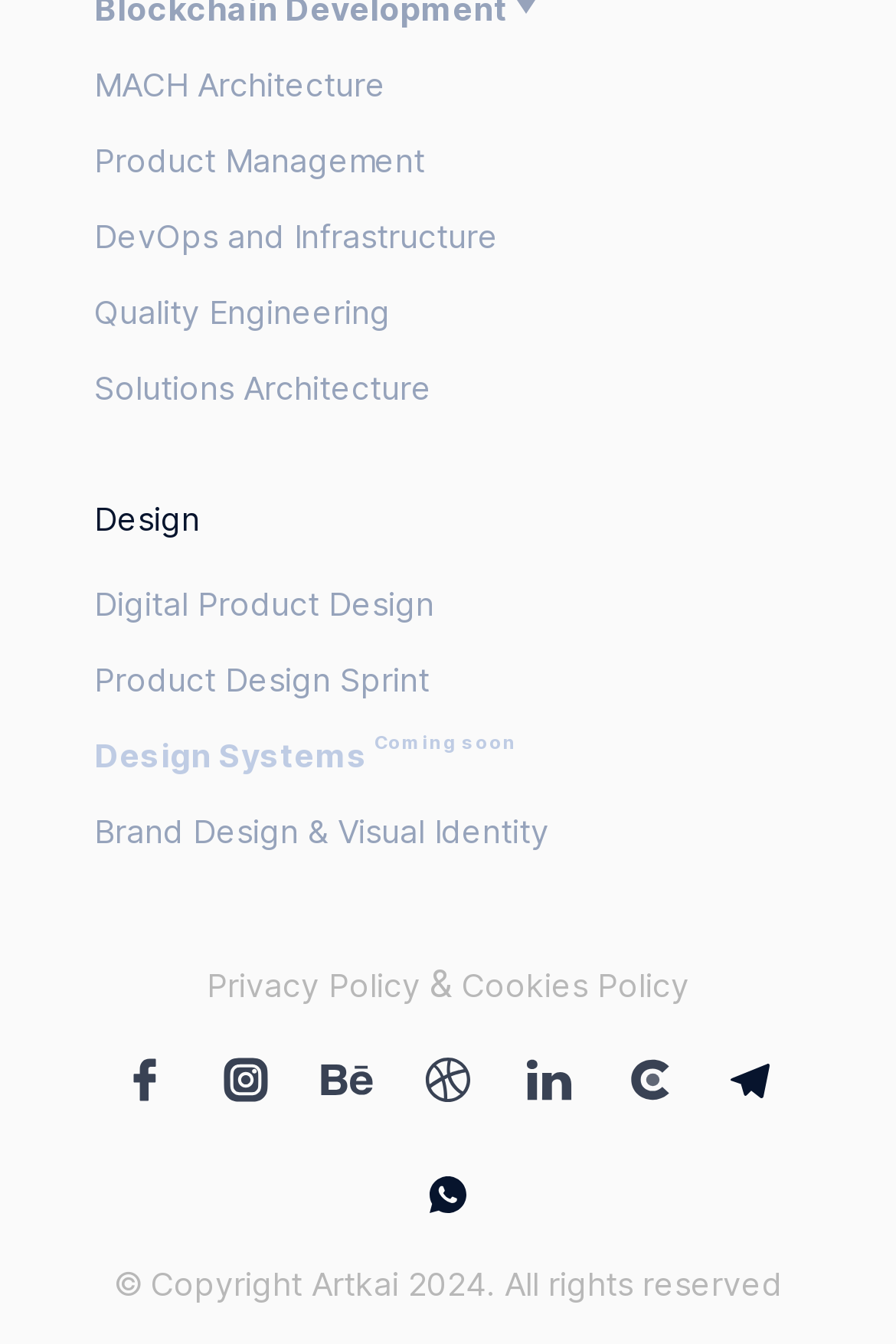Can you provide the bounding box coordinates for the element that should be clicked to implement the instruction: "Go to Brand Design & Visual Identity"?

[0.105, 0.6, 0.613, 0.635]